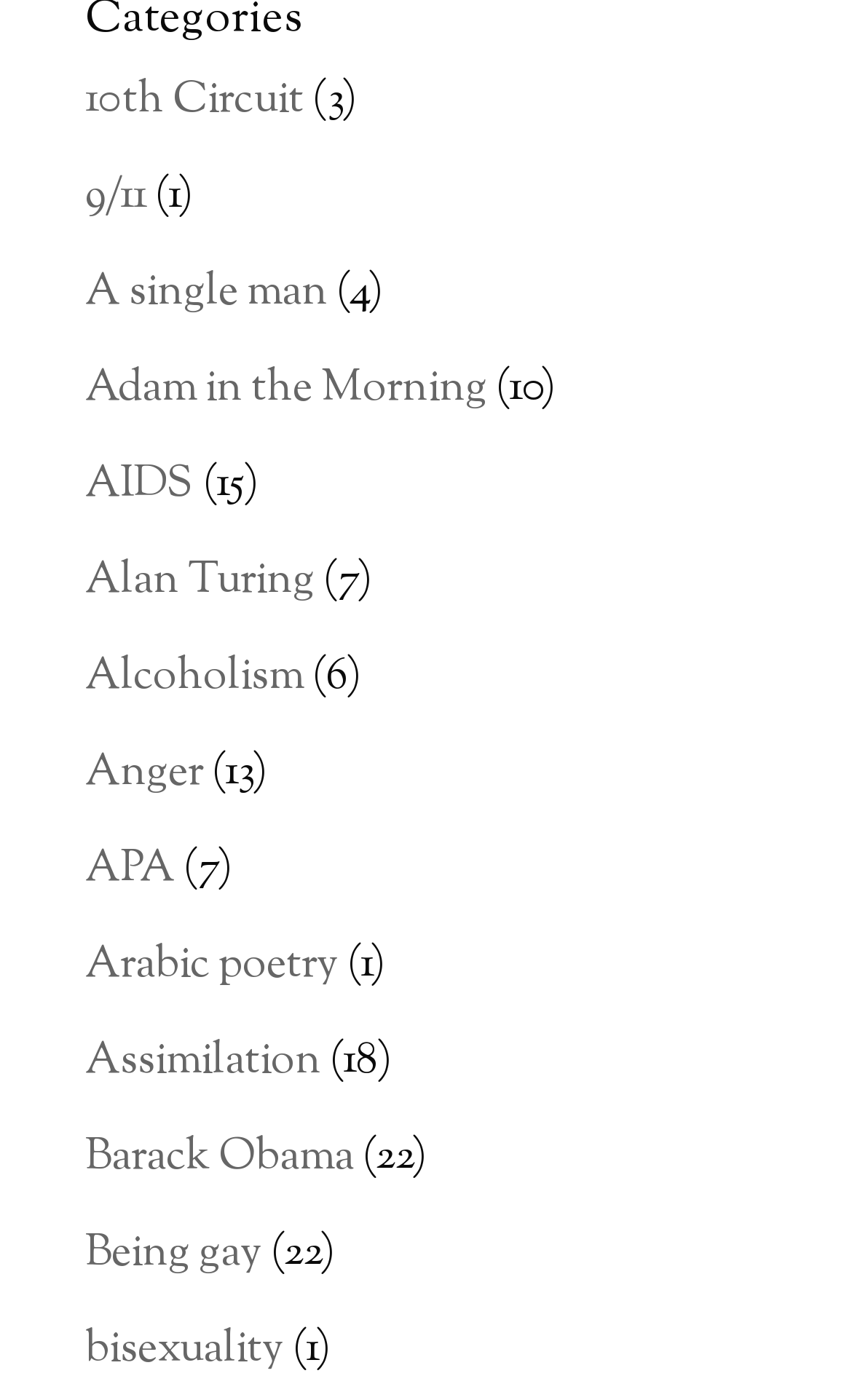How many links are there on the webpage?
Refer to the image and provide a one-word or short phrase answer.

14